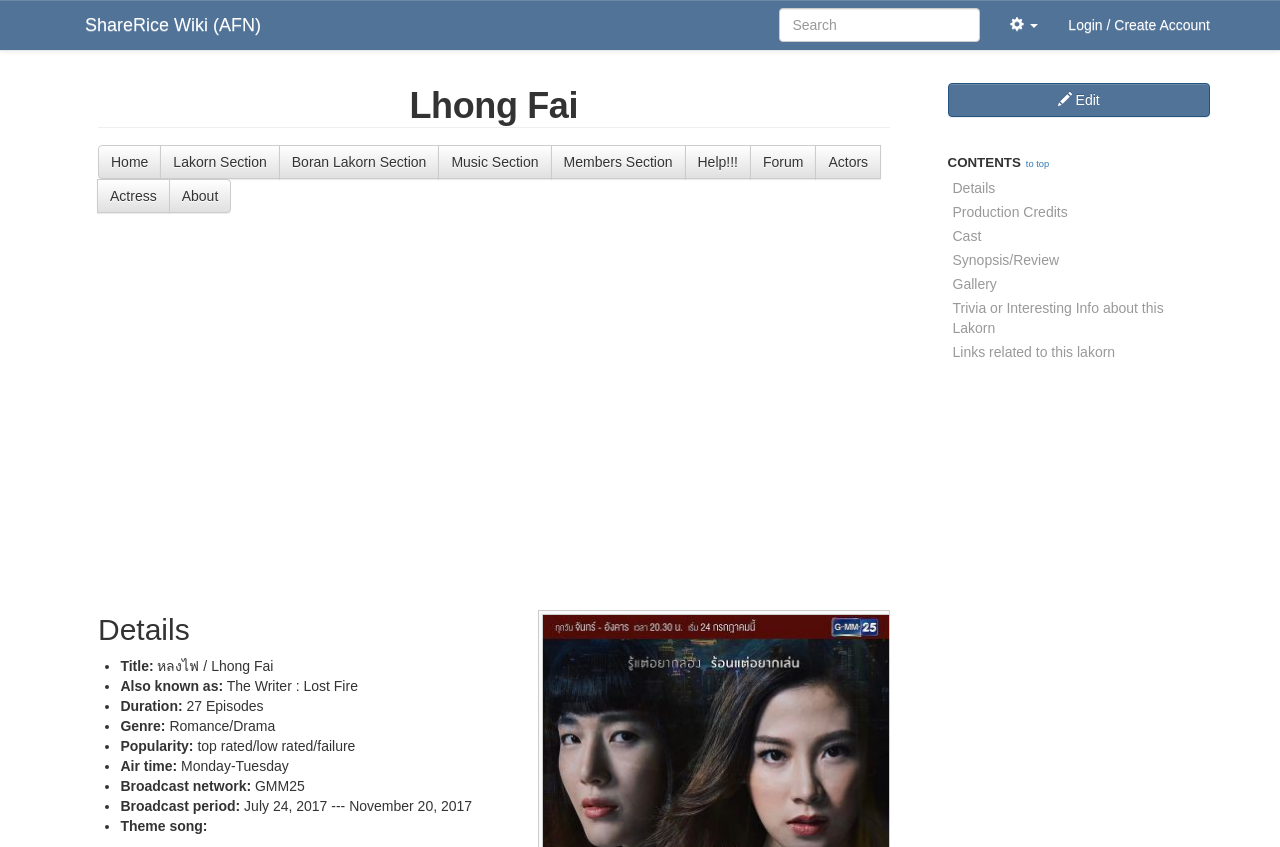Please determine the bounding box coordinates of the clickable area required to carry out the following instruction: "Login or create an account". The coordinates must be four float numbers between 0 and 1, represented as [left, top, right, bottom].

[0.823, 0.0, 0.957, 0.059]